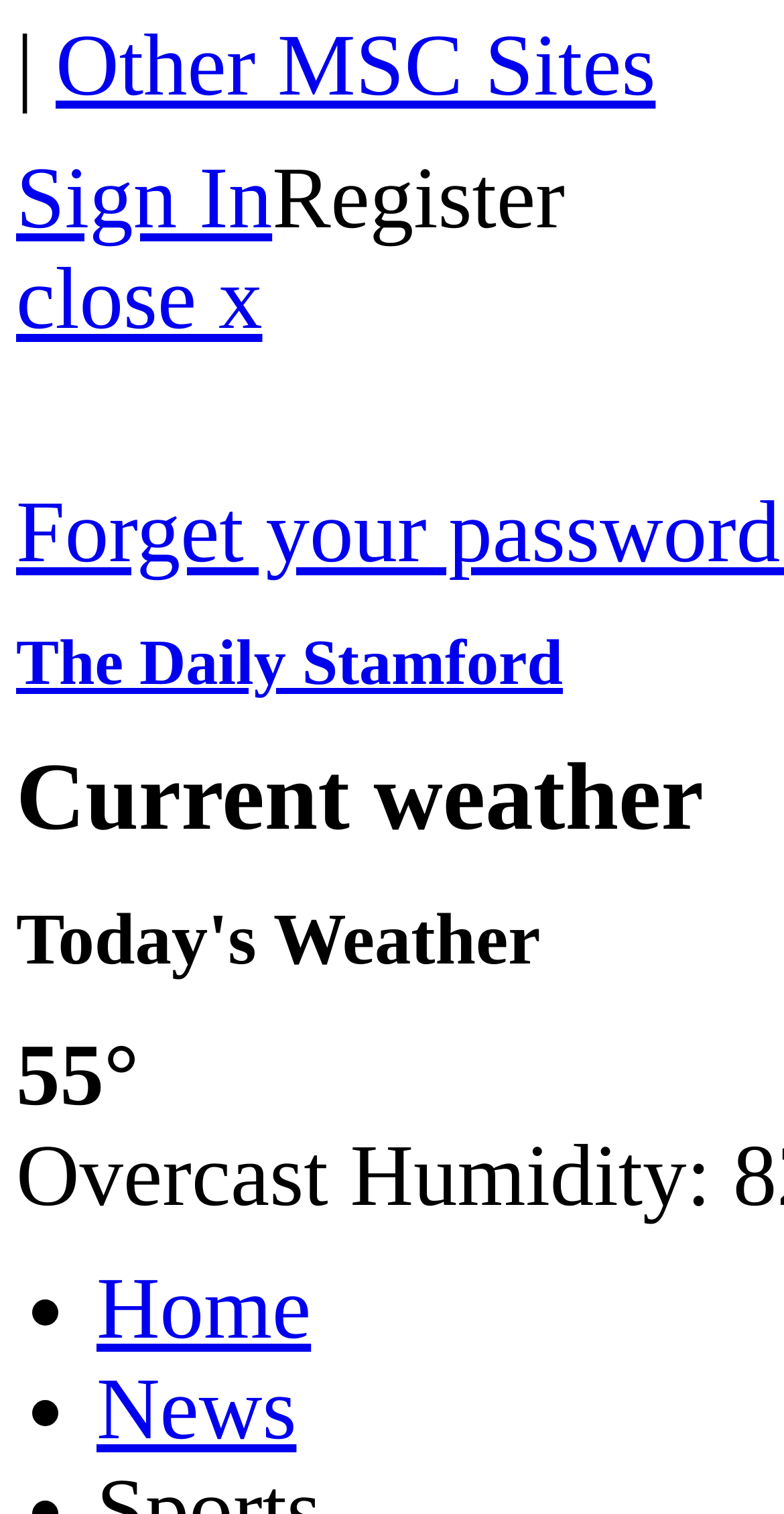Using the details from the image, please elaborate on the following question: What is the temperature?

I found the temperature by examining the StaticText element with the text '55°' at coordinates [0.021, 0.679, 0.177, 0.743]. This element is likely to be part of a weather section on the webpage.